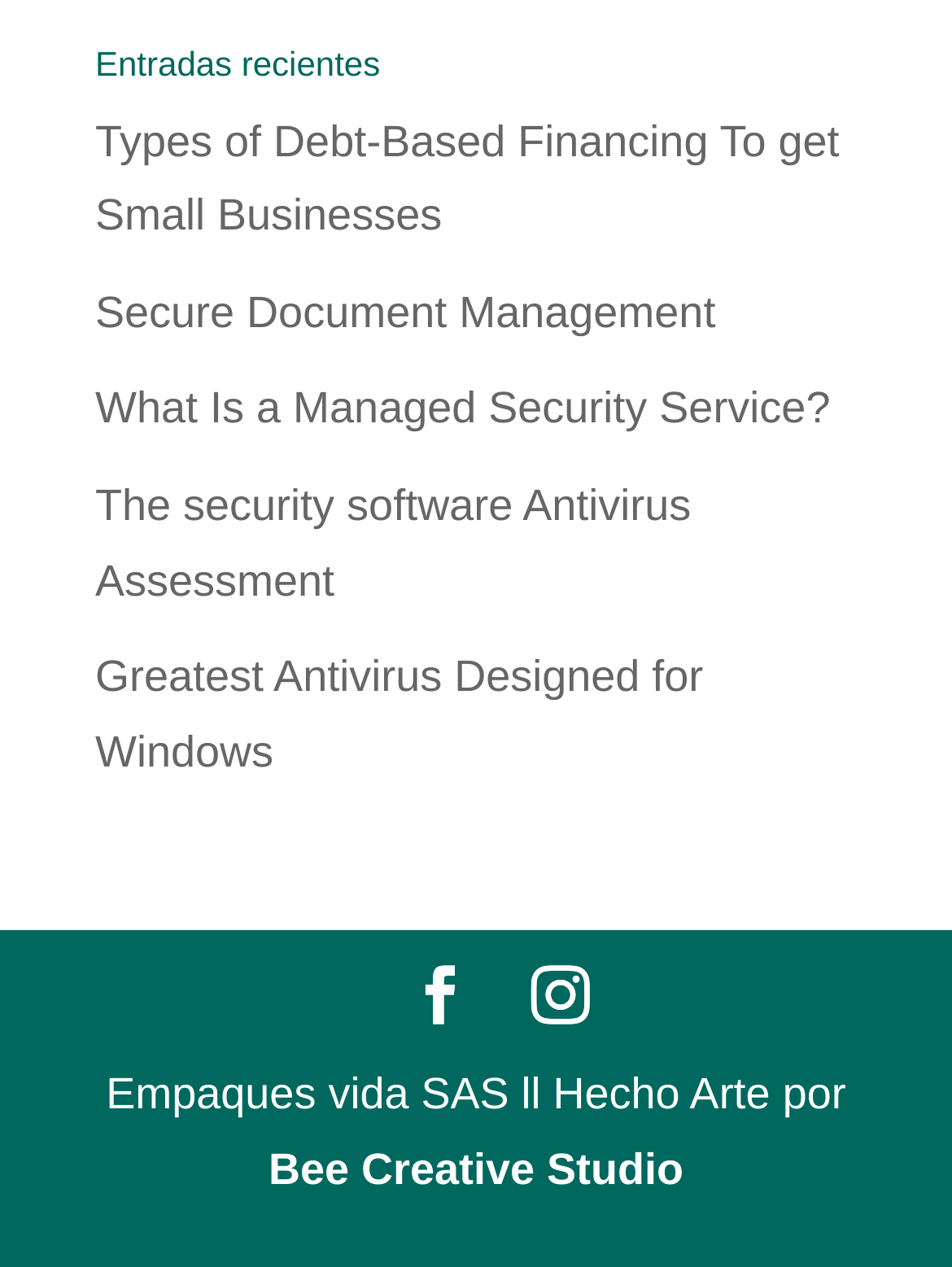Locate the bounding box coordinates of the element I should click to achieve the following instruction: "Learn about secure document management".

[0.1, 0.227, 0.752, 0.265]